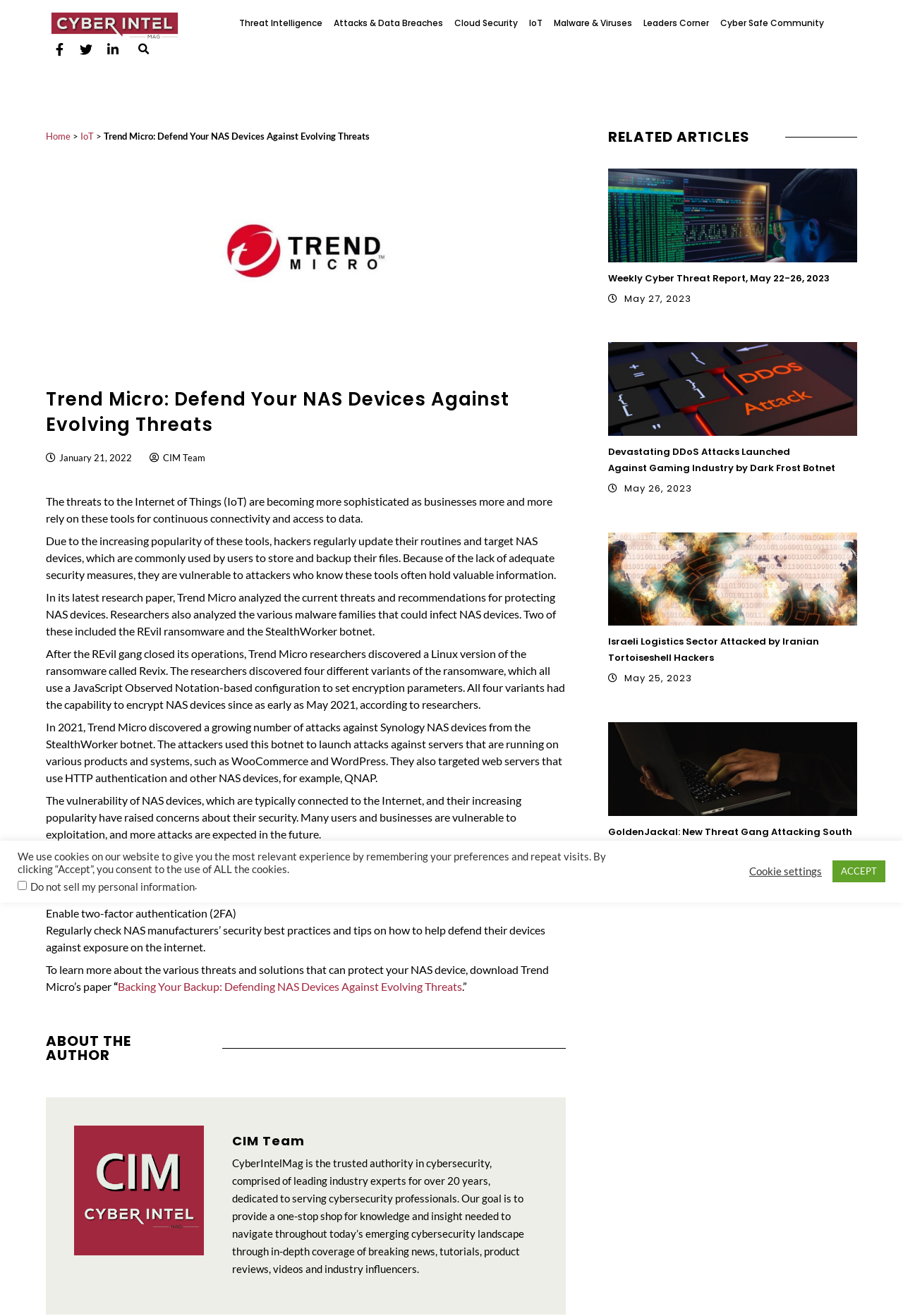Given the element description "Malware & Viruses", identify the bounding box of the corresponding UI element.

[0.613, 0.007, 0.7, 0.028]